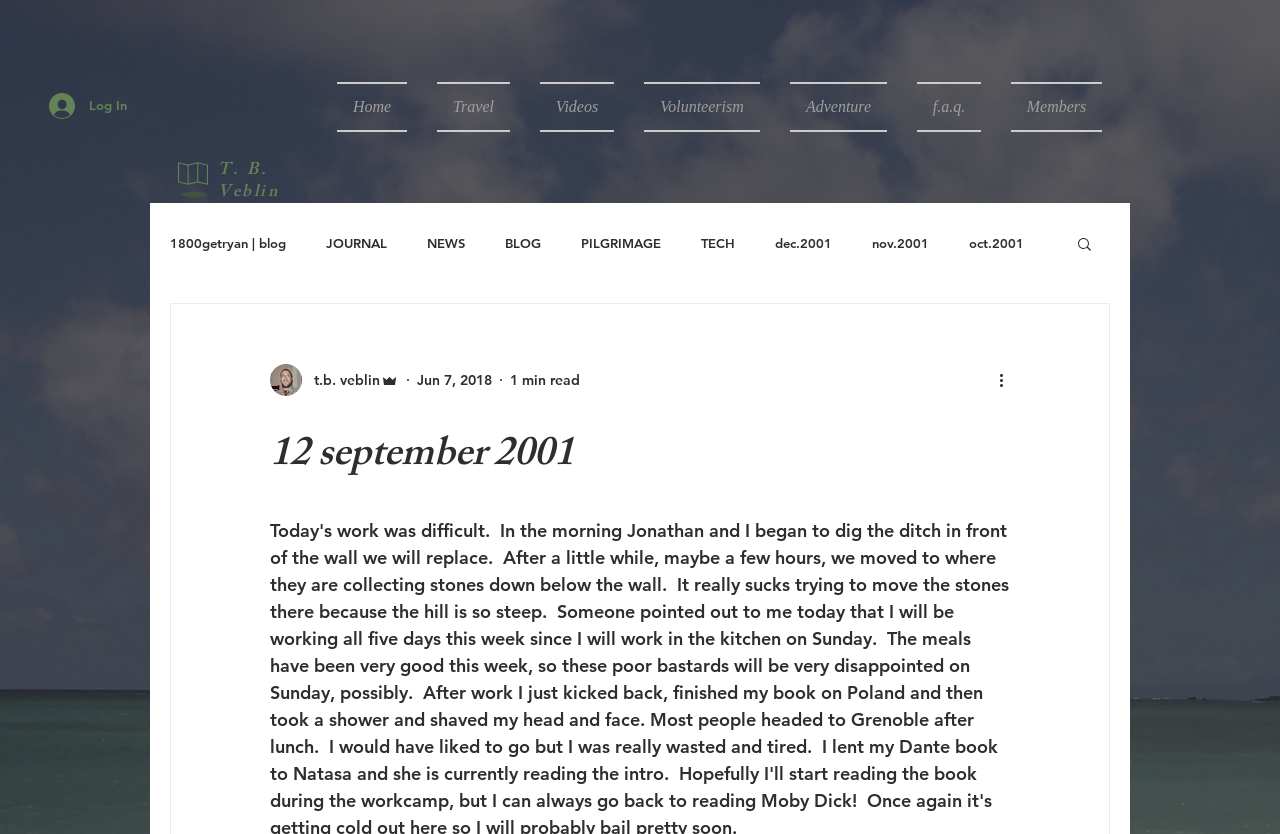Identify the bounding box coordinates of the element that should be clicked to fulfill this task: "View the Volunteerism page". The coordinates should be provided as four float numbers between 0 and 1, i.e., [left, top, right, bottom].

[0.491, 0.098, 0.605, 0.158]